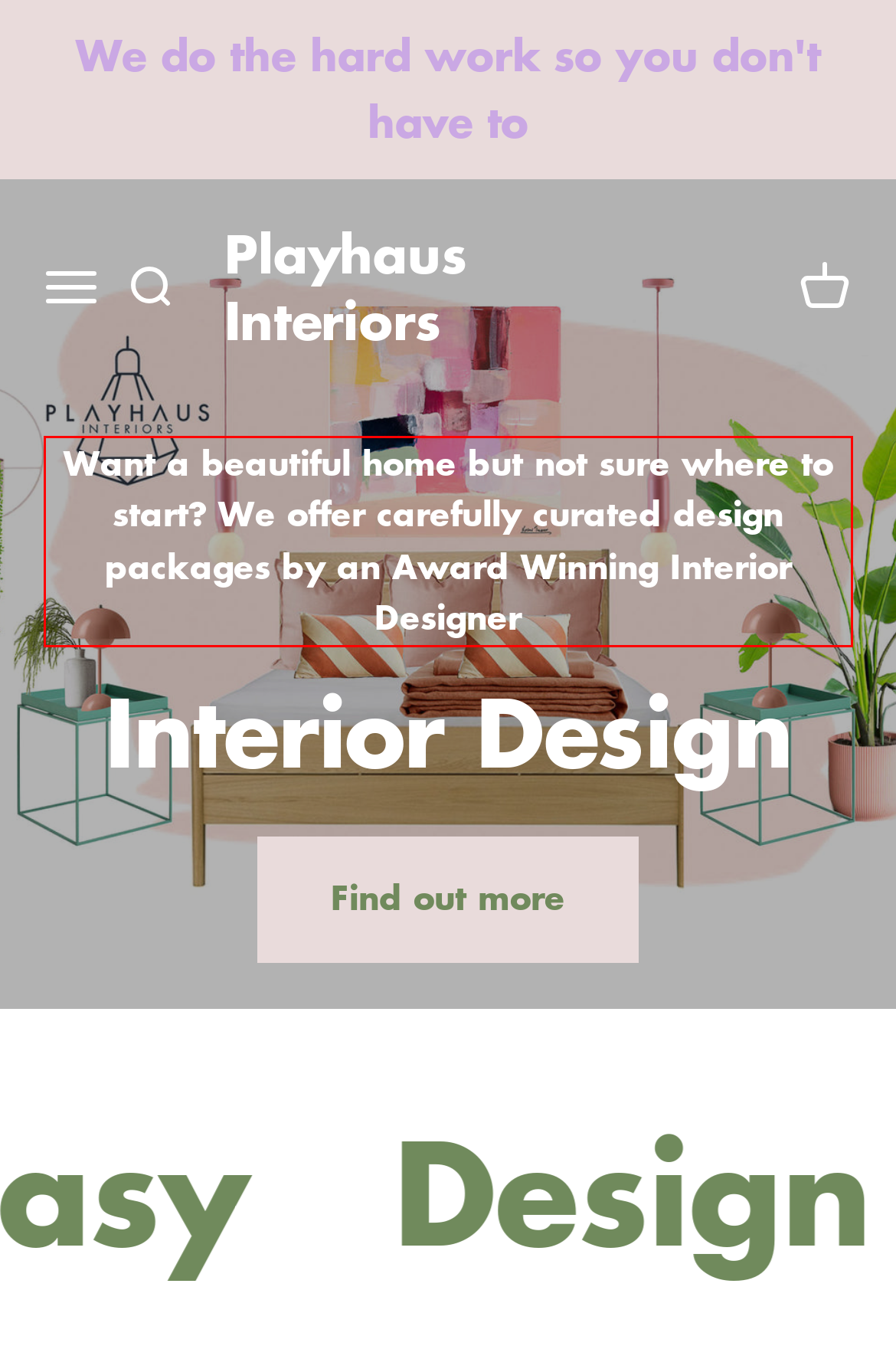Please perform OCR on the text content within the red bounding box that is highlighted in the provided webpage screenshot.

Want a beautiful home but not sure where to start? We offer carefully curated design packages by an Award Winning Interior Designer